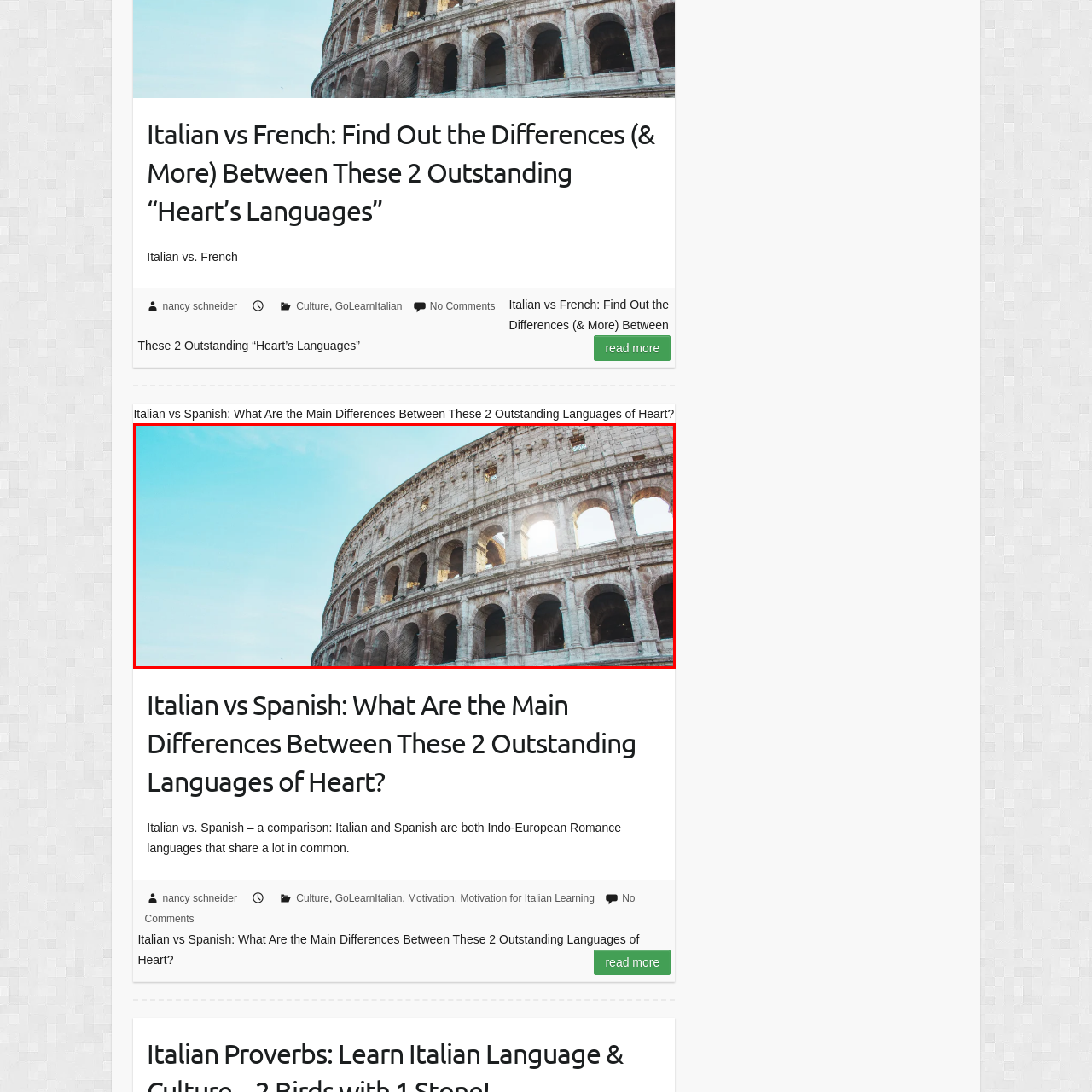Offer a detailed explanation of the image encased within the red boundary.

The image features the iconic Colosseum, a symbol of Ancient Rome, captured from a low angle that showcases its grand, elliptical structure. The sunlight streams through the arches, illuminating the ancient stonework and emphasizing the architectural brilliance of this historical amphitheater. The serene blue sky provides a perfect backdrop, highlighting the contrast between the textured, weathered bricks of the Colosseum and the clear atmosphere above. This masterpiece, often associated with the rich cultural heritage of Italy, invites viewers to appreciate its historical significance, particularly in the context of Italian and Spanish cultural comparisons discussed in the surrounding content.